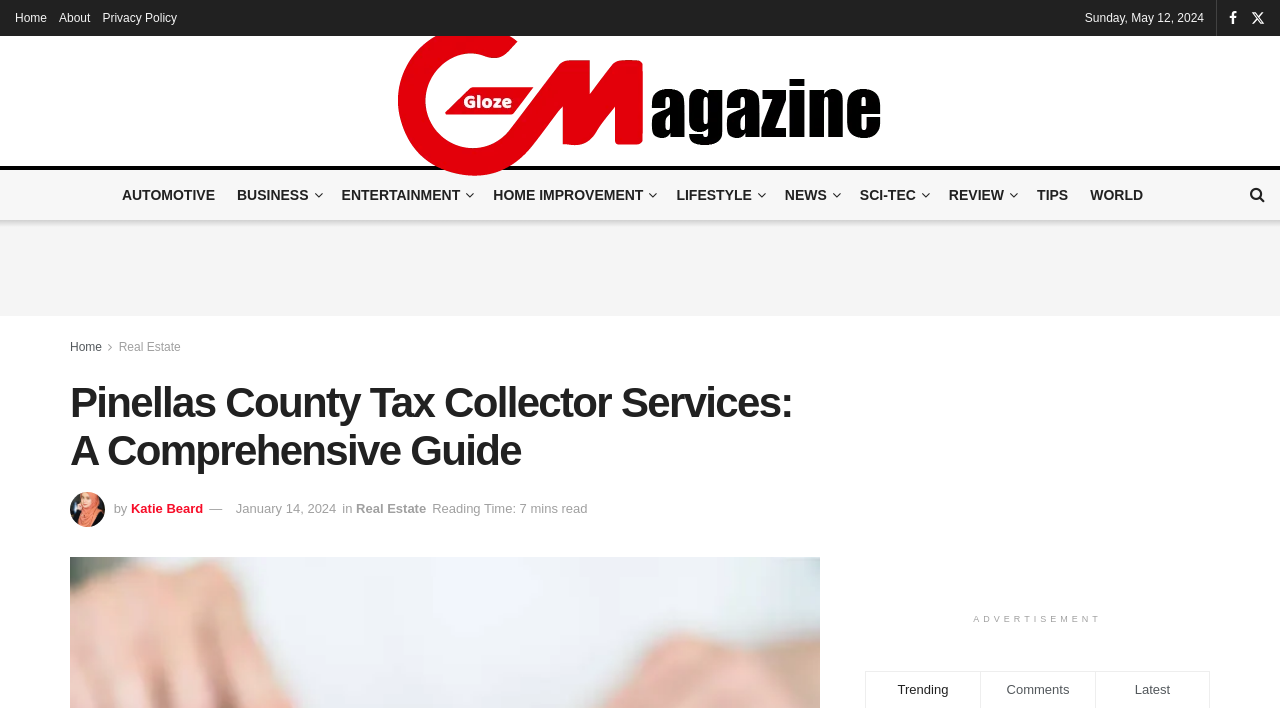Please mark the clickable region by giving the bounding box coordinates needed to complete this instruction: "View Real Estate".

[0.093, 0.481, 0.141, 0.501]